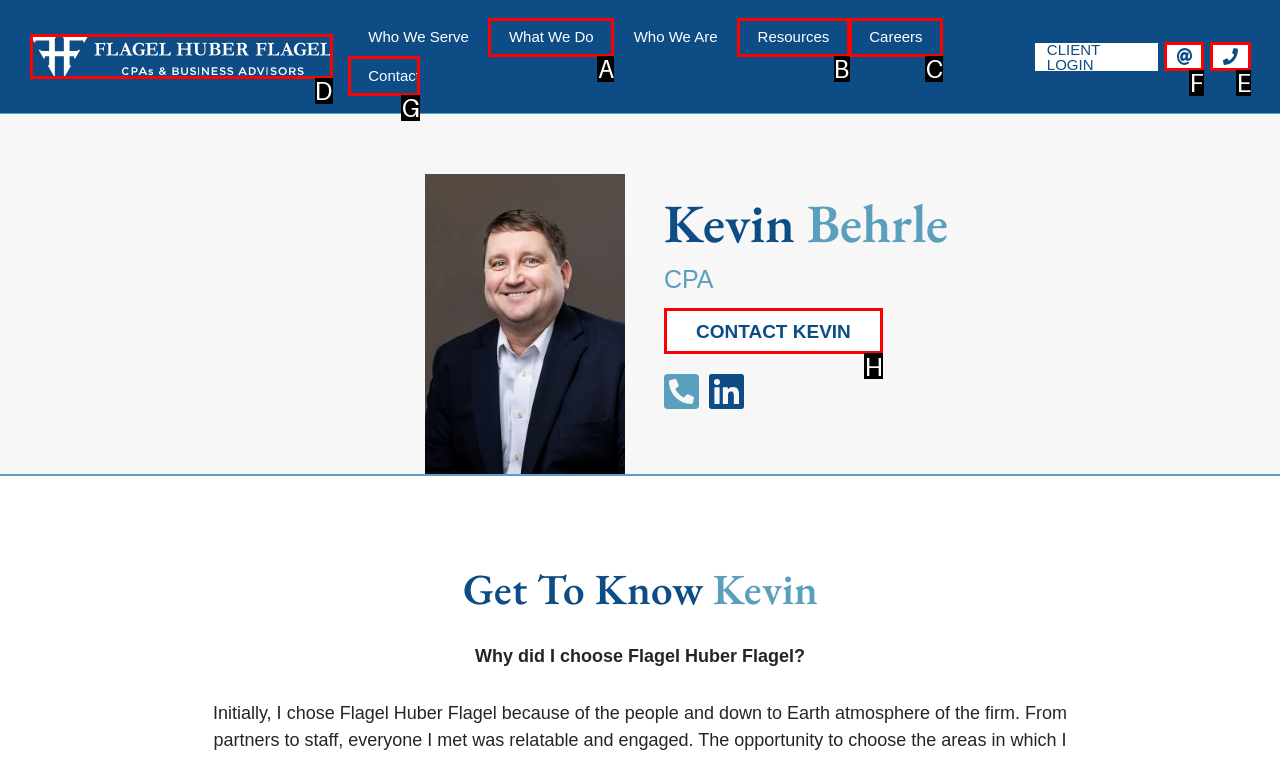Please indicate which HTML element should be clicked to fulfill the following task: Call Flagel Huber Flagel. Provide the letter of the selected option.

E